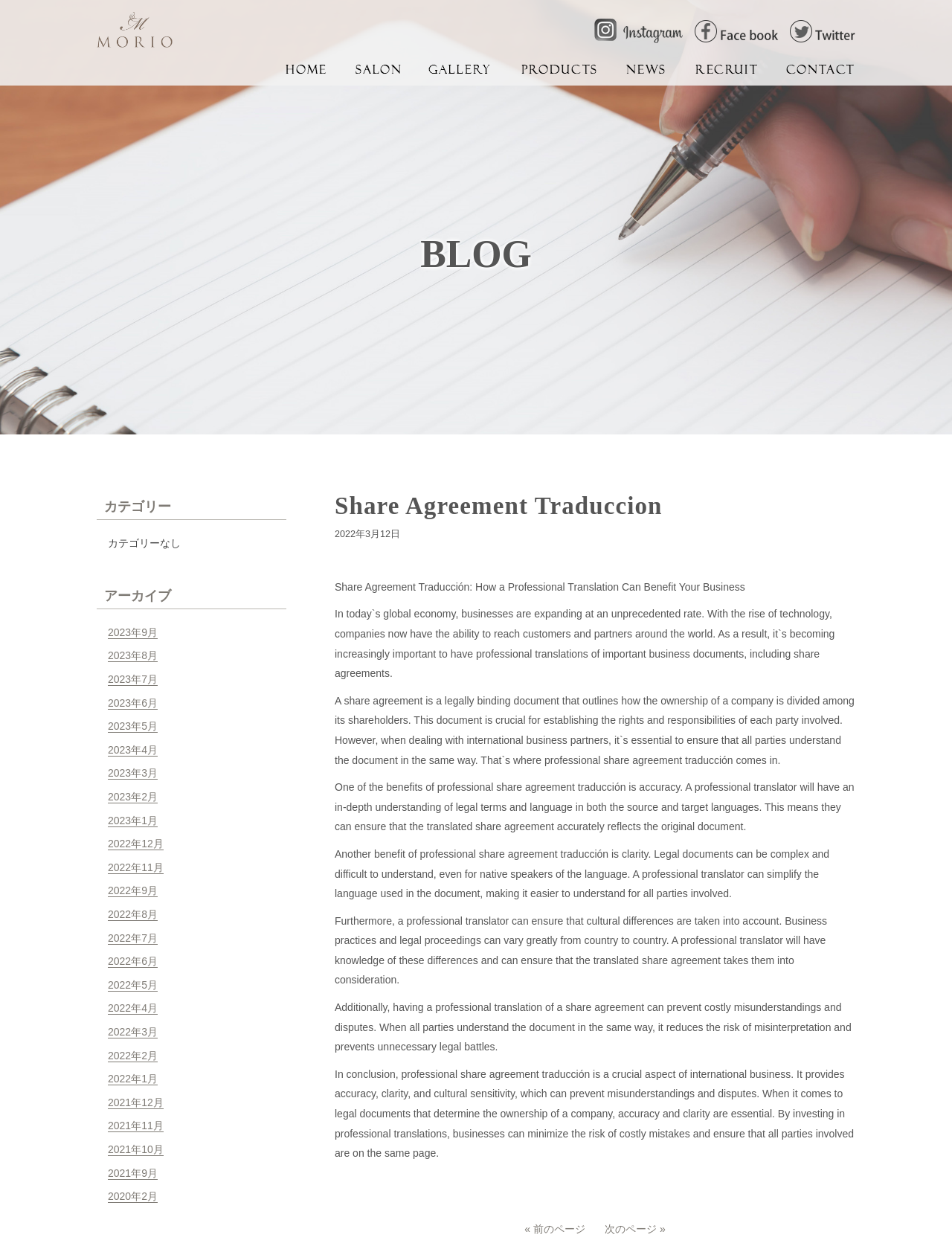Extract the bounding box coordinates of the UI element described: "Send Inquiry". Provide the coordinates in the format [left, top, right, bottom] with values ranging from 0 to 1.

None